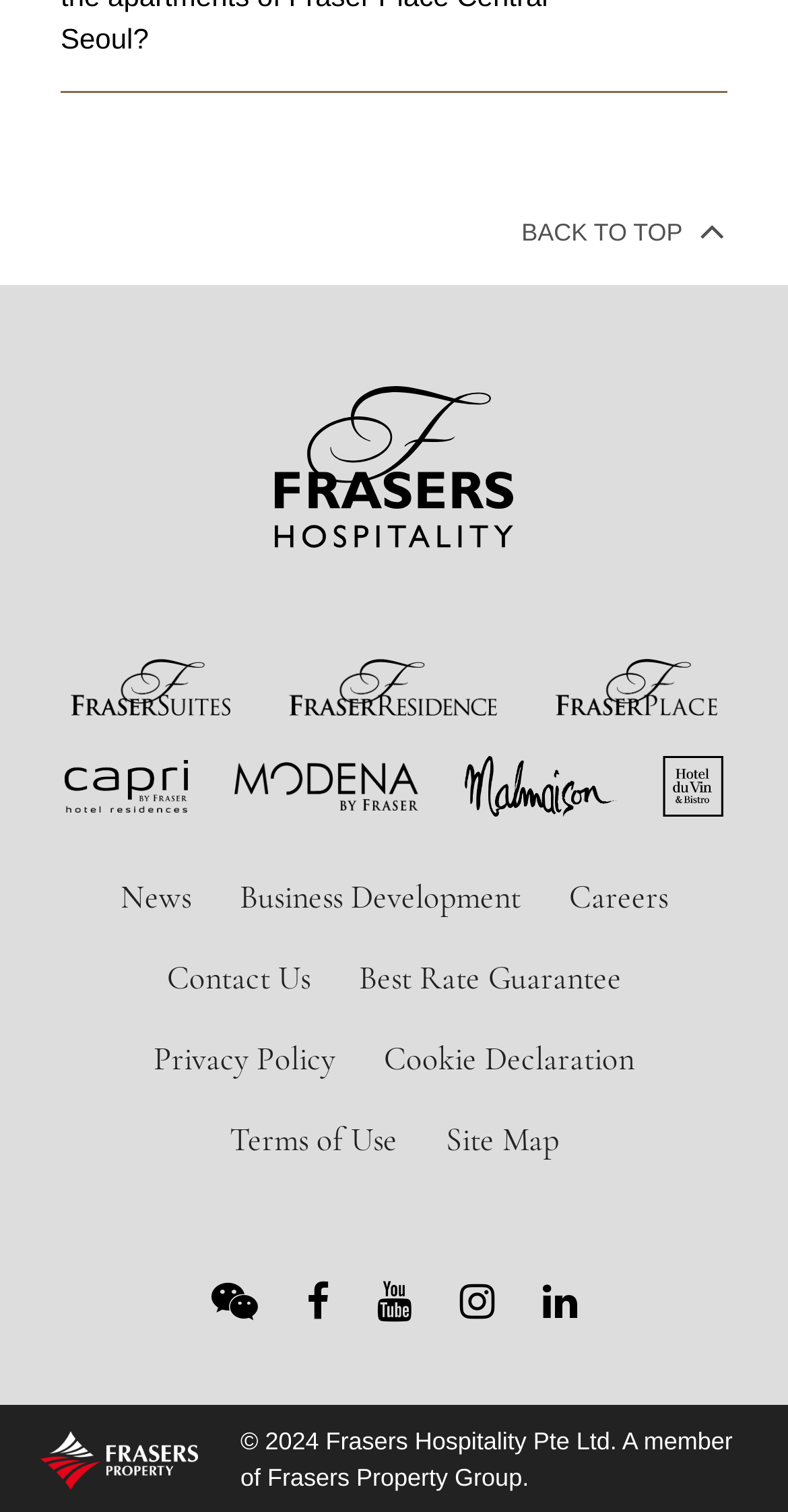Refer to the image and provide a thorough answer to this question:
What is the purpose of the button at the top right?

The button at the top right has an OCR text 'BACK TO TOP ' and is located at the coordinates [0.659, 0.135, 0.91, 0.171]. This suggests that the button is used to navigate back to the top of the webpage.